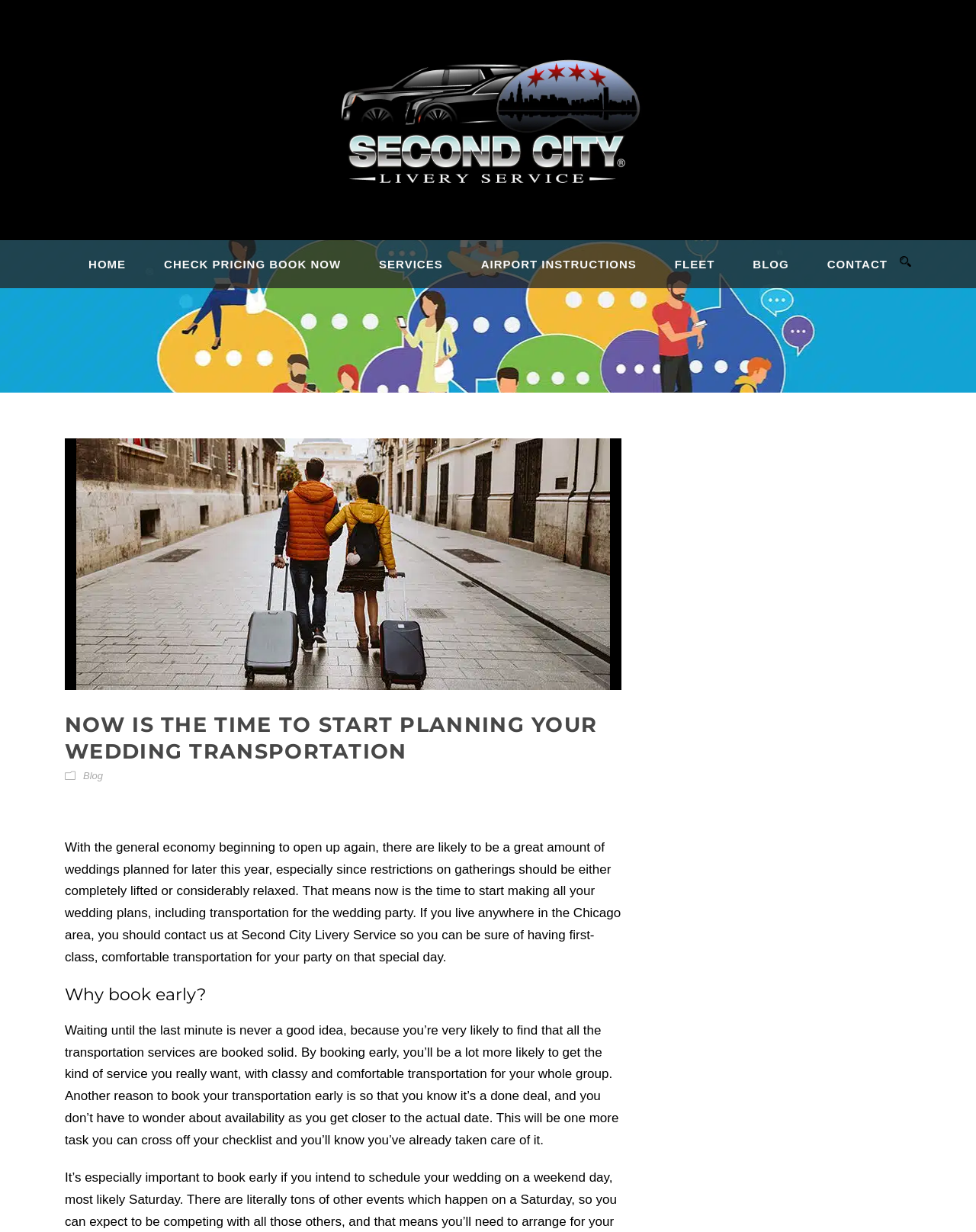Find the bounding box coordinates of the element you need to click on to perform this action: 'Click on the 'Home' link'. The coordinates should be represented by four float values between 0 and 1, in the format [left, top, right, bottom].

None